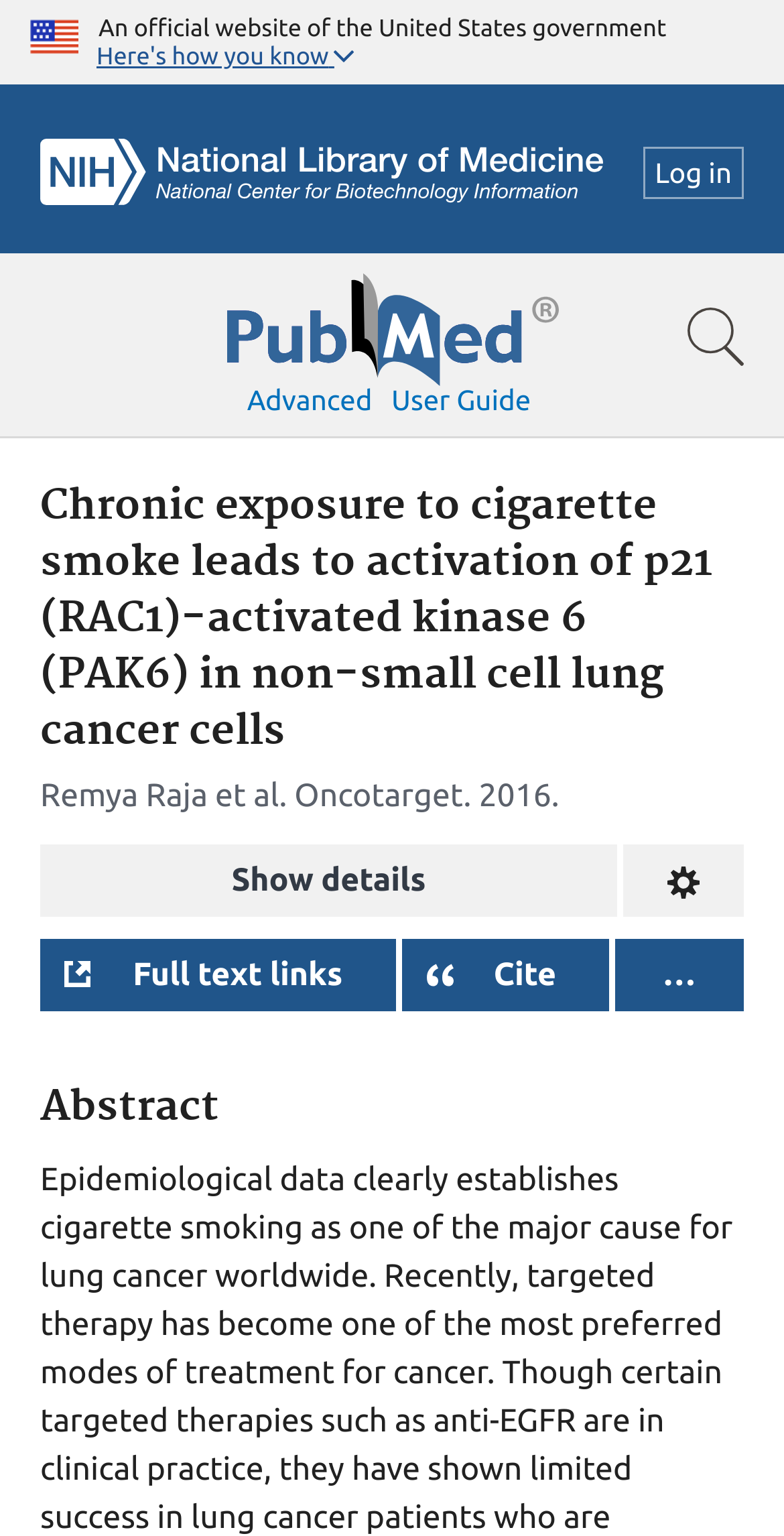Answer briefly with one word or phrase:
What is the year of publication?

2016